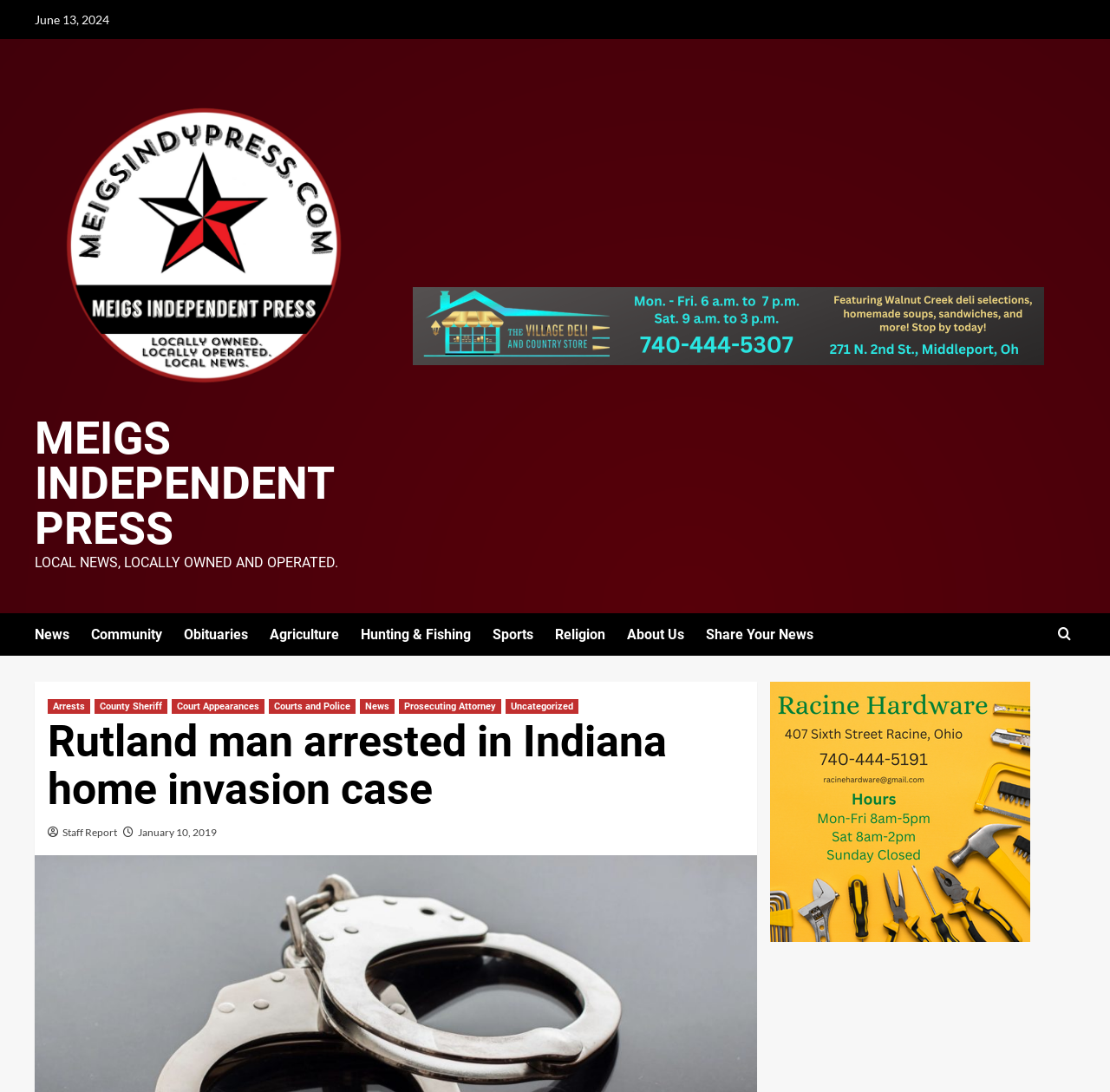Please determine the primary heading and provide its text.

Rutland man arrested in Indiana home invasion case